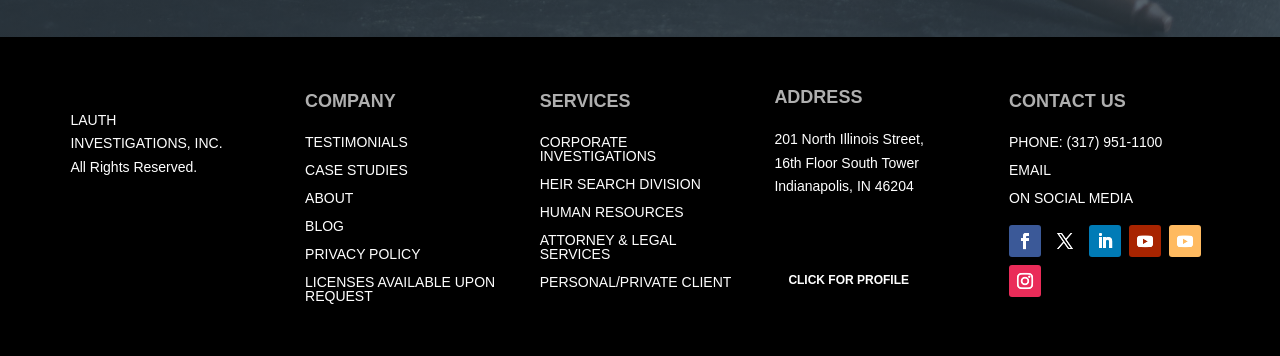Please identify the bounding box coordinates of the element I need to click to follow this instruction: "View CORPORATE INVESTIGATIONS services".

[0.422, 0.376, 0.513, 0.461]